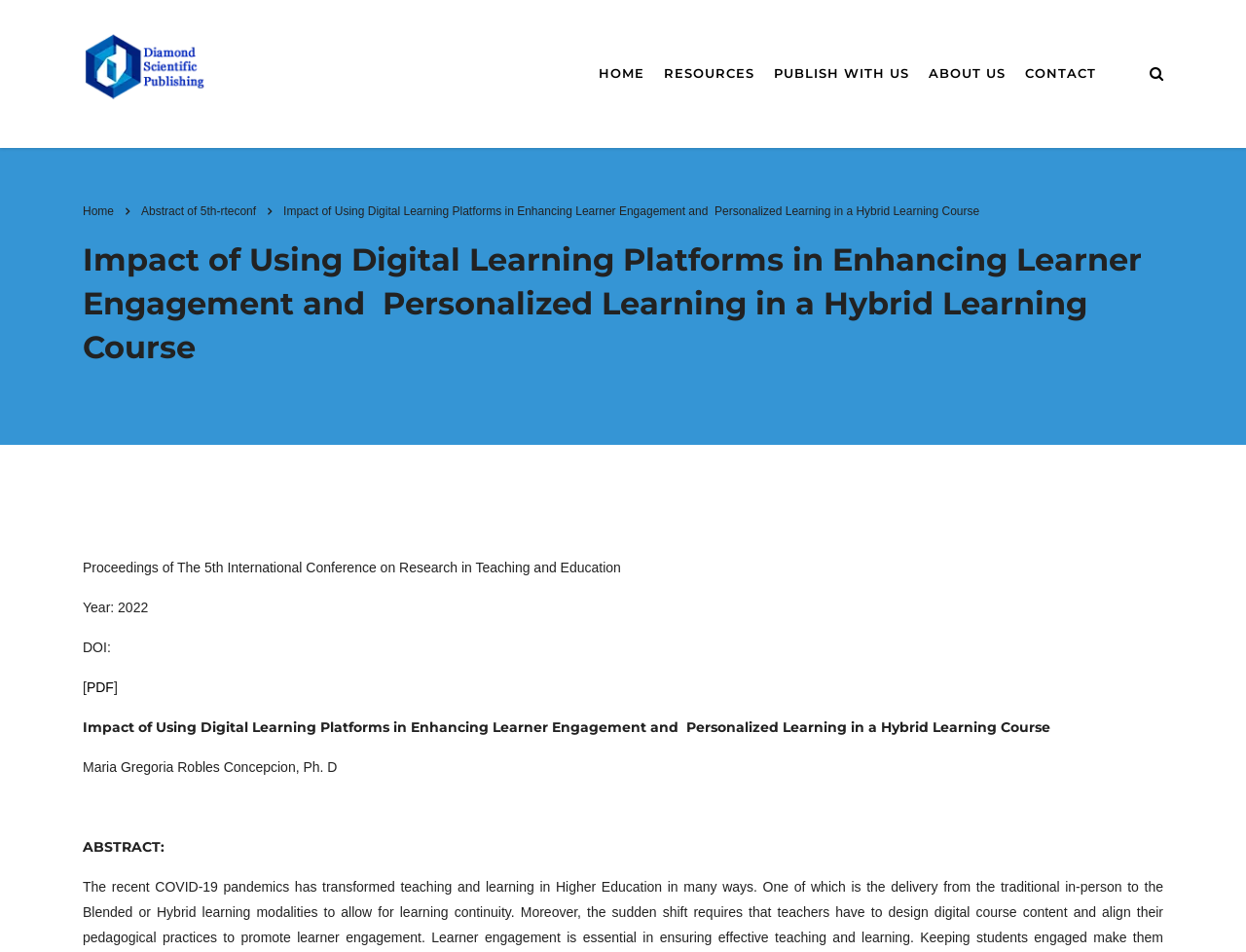What is the topic of the abstract?
Your answer should be a single word or phrase derived from the screenshot.

Impact of Digital Learning Platforms